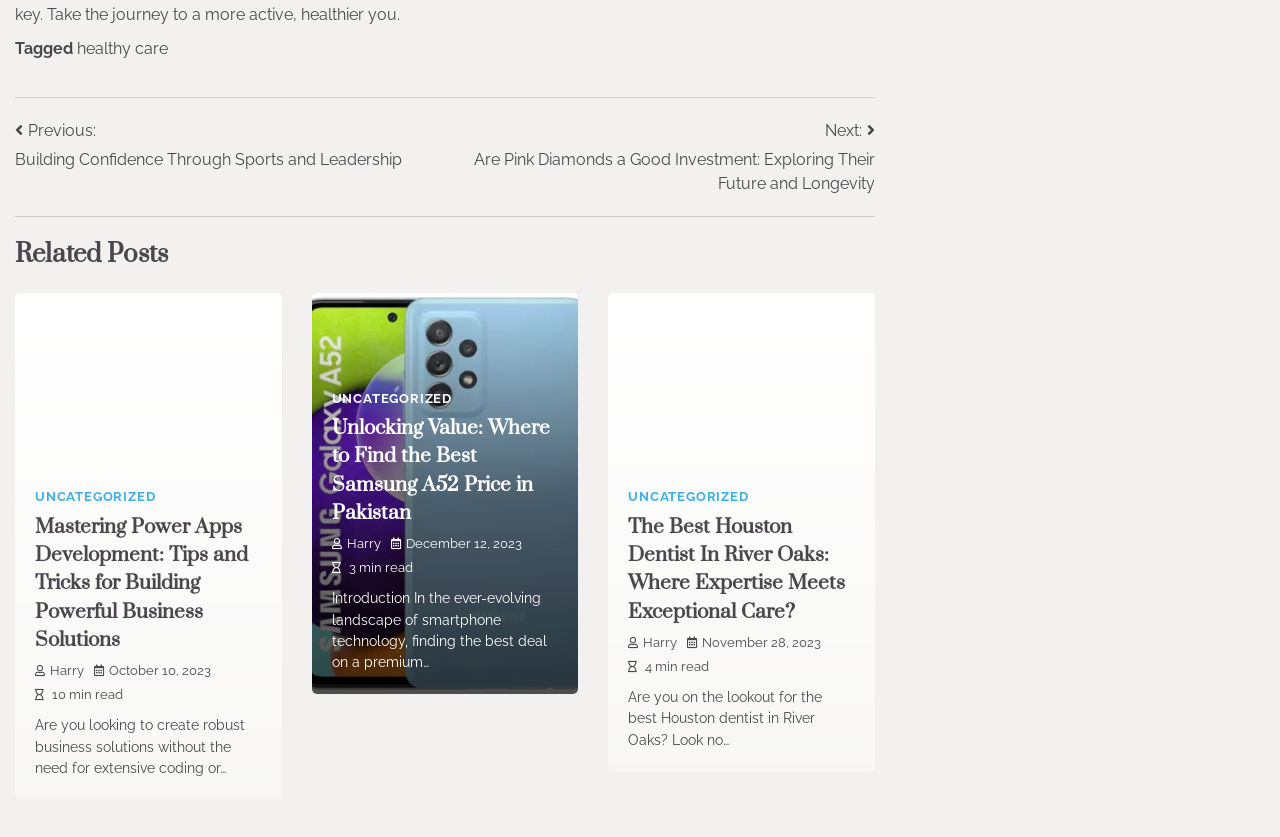What is the date of the third article?
Please use the visual content to give a single word or phrase answer.

November 28, 2023